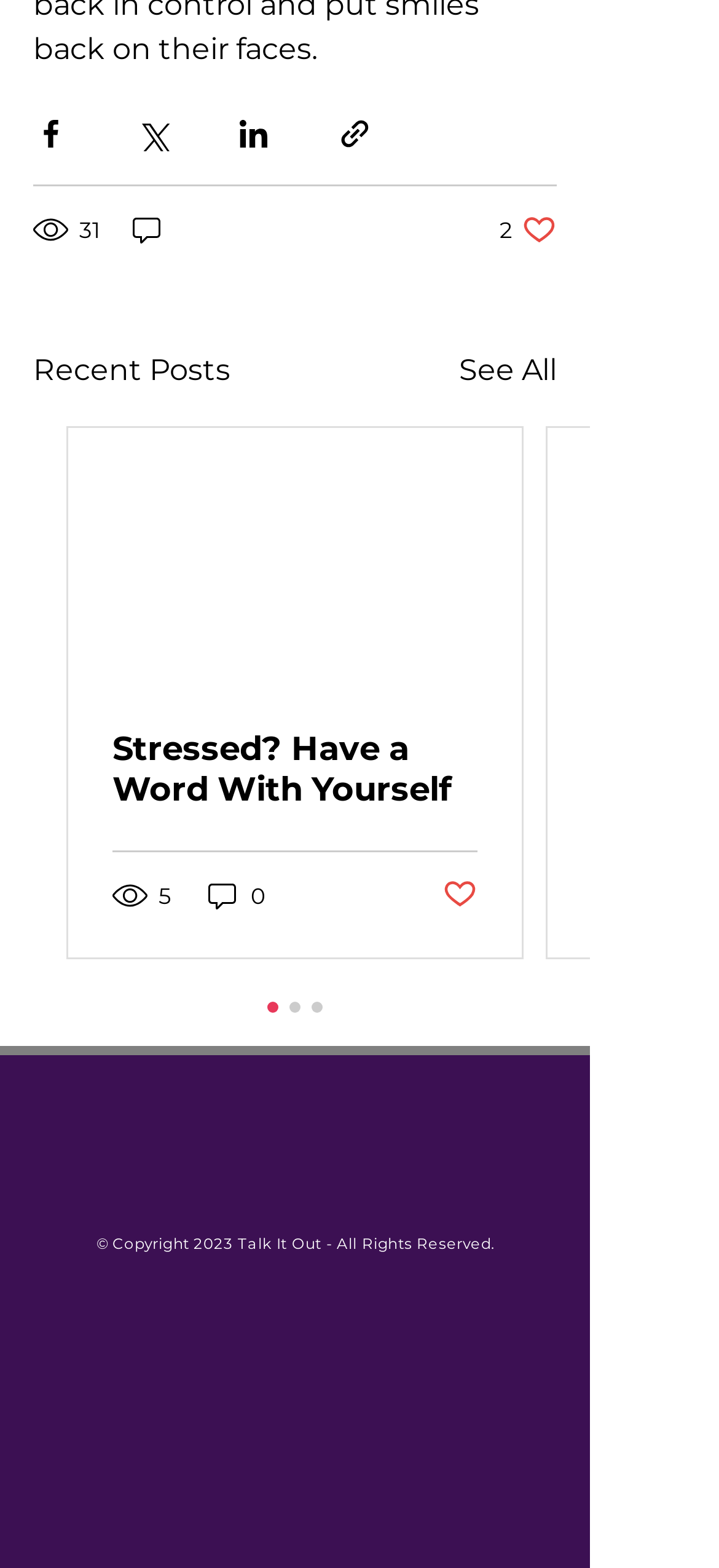Pinpoint the bounding box coordinates of the clickable area necessary to execute the following instruction: "View recent posts". The coordinates should be given as four float numbers between 0 and 1, namely [left, top, right, bottom].

[0.046, 0.223, 0.321, 0.251]